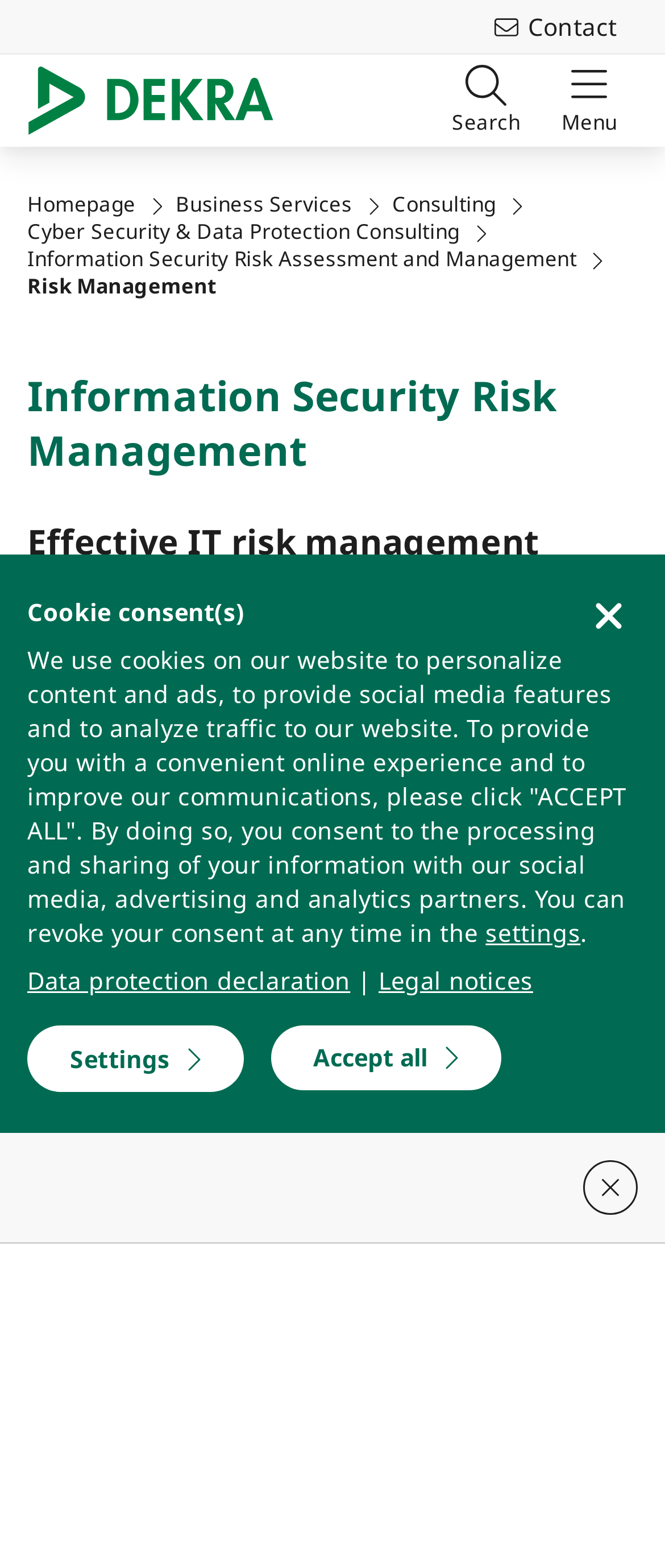Determine the bounding box coordinates for the area that should be clicked to carry out the following instruction: "Go to the 'Homepage'".

[0.041, 0.122, 0.204, 0.139]